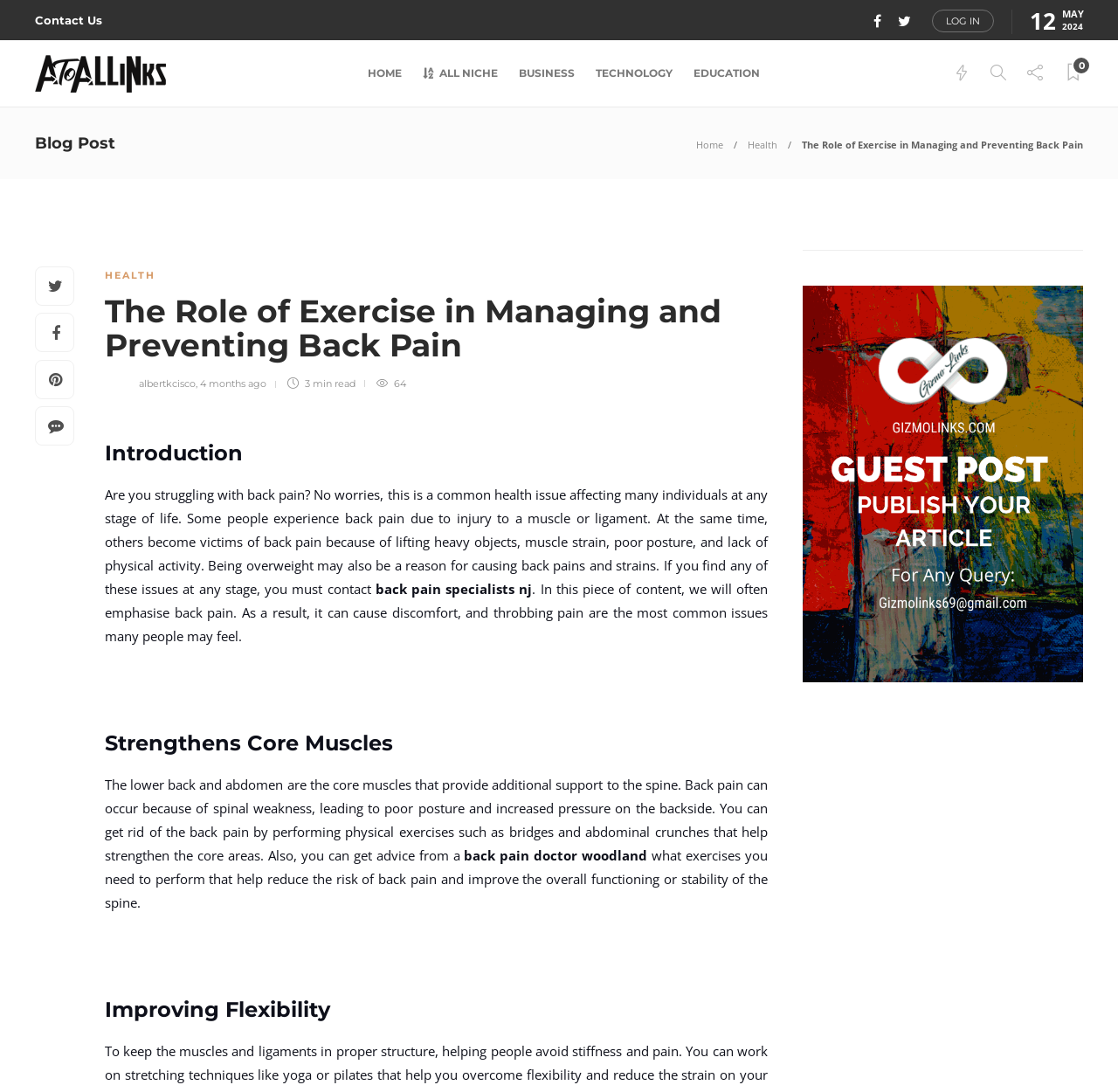Please study the image and answer the question comprehensively:
What is the category of the blog post?

I found the category of the blog post by looking at the links below the article title, which includes 'Health'.